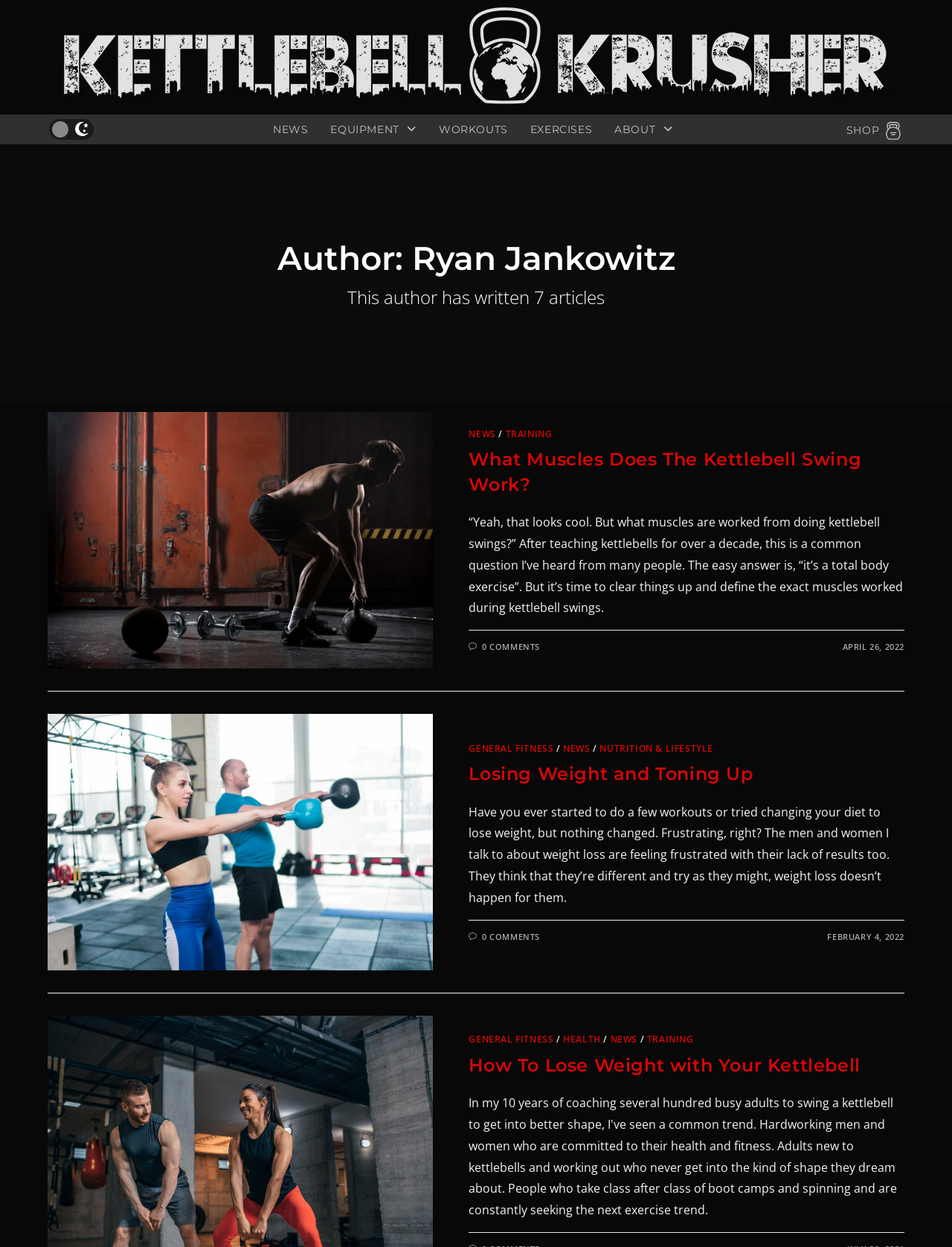Please determine the bounding box coordinates of the clickable area required to carry out the following instruction: "Explore the article Losing Weight and Toning Up". The coordinates must be four float numbers between 0 and 1, represented as [left, top, right, bottom].

[0.05, 0.572, 0.455, 0.778]